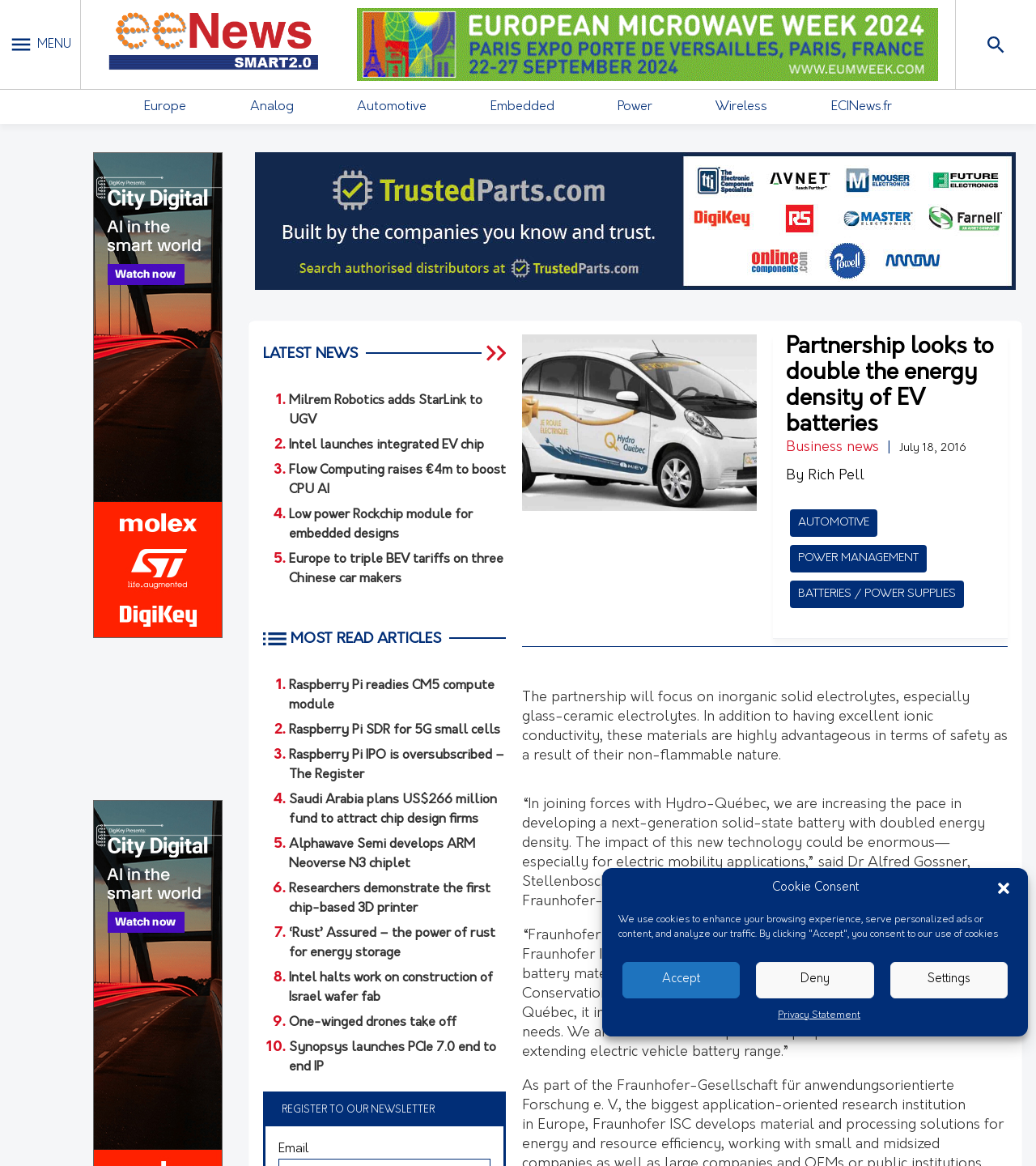What is the category of the news article?
Using the image as a reference, answer the question with a short word or phrase.

Business news